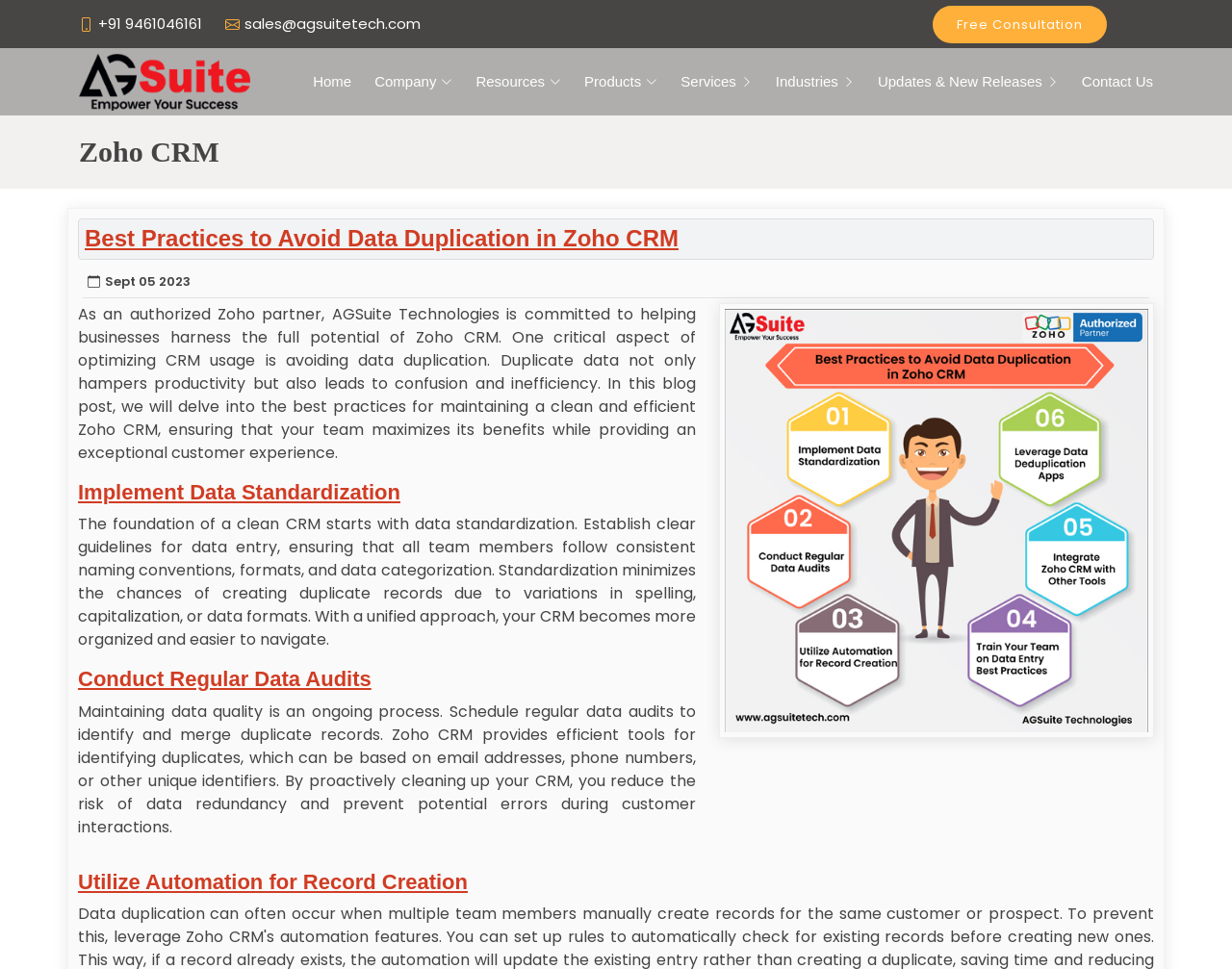What is the benefit of conducting regular data audits?
Please provide a detailed and comprehensive answer to the question.

I read the section about conducting regular data audits and found that it reduces the risk of data redundancy and prevents potential errors during customer interactions.